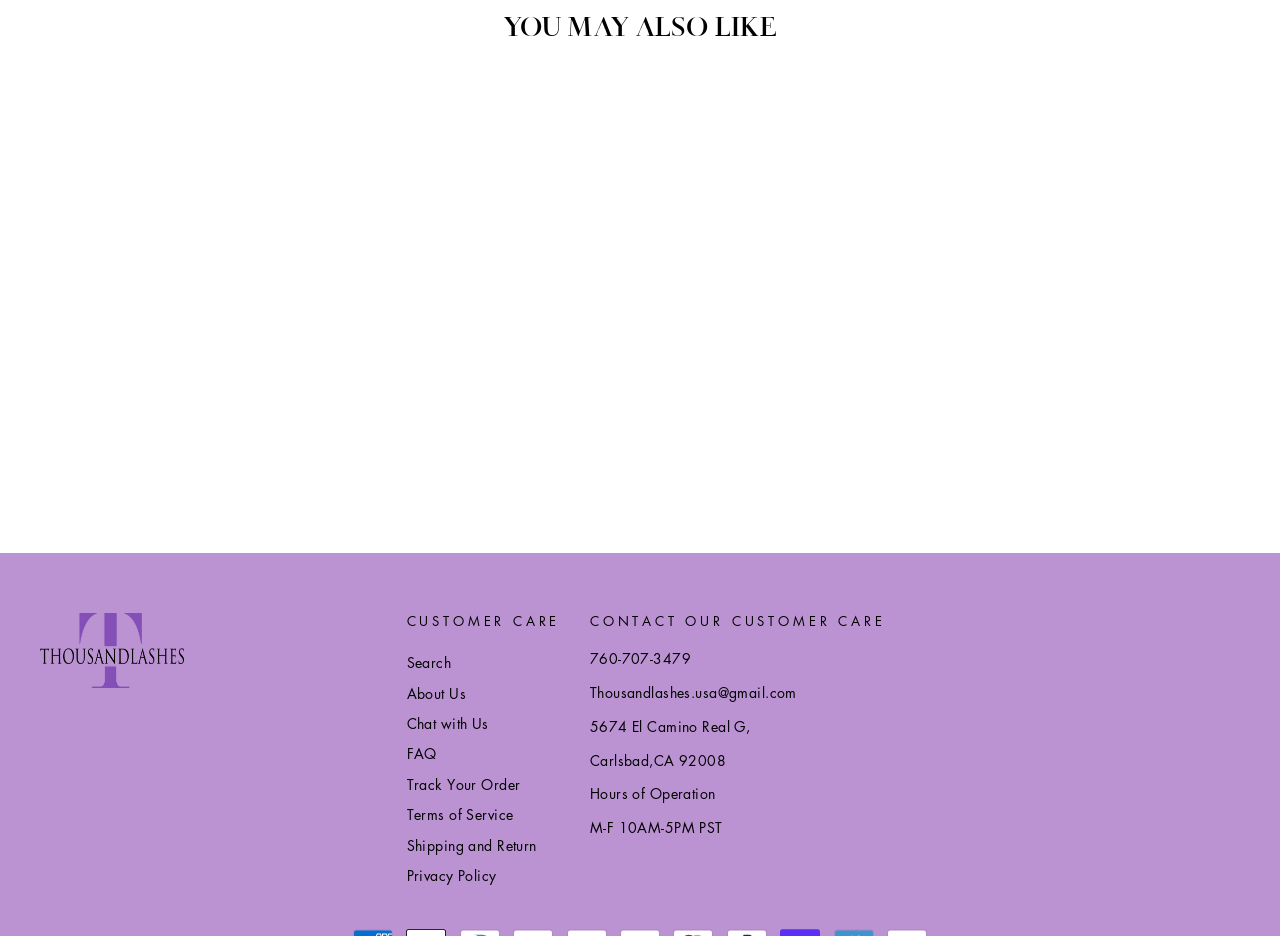What is the price of the 10D PRO-MADE VOLUME FANS?
Give a single word or phrase as your answer by examining the image.

$23.90 USD